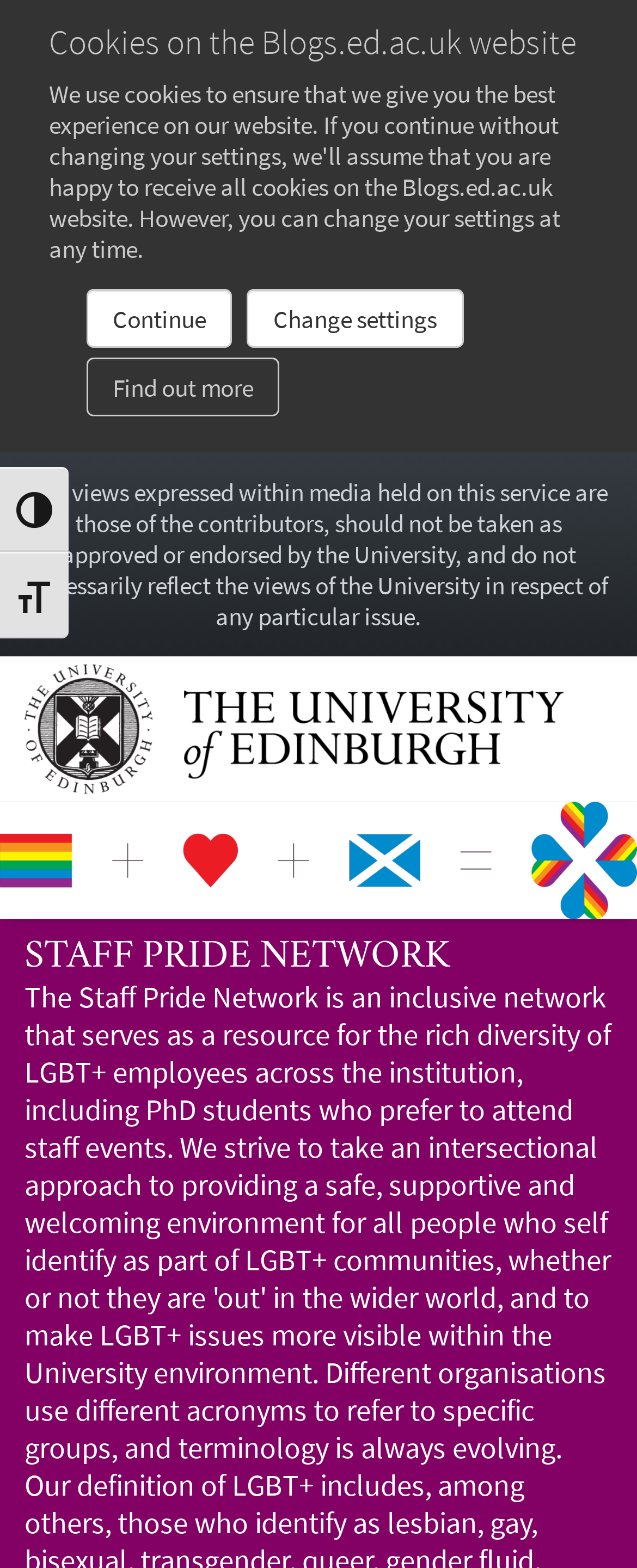Can you pinpoint the bounding box coordinates for the clickable element required for this instruction: "Visit The University of Edinburgh home"? The coordinates should be four float numbers between 0 and 1, i.e., [left, top, right, bottom].

[0.038, 0.453, 0.885, 0.473]